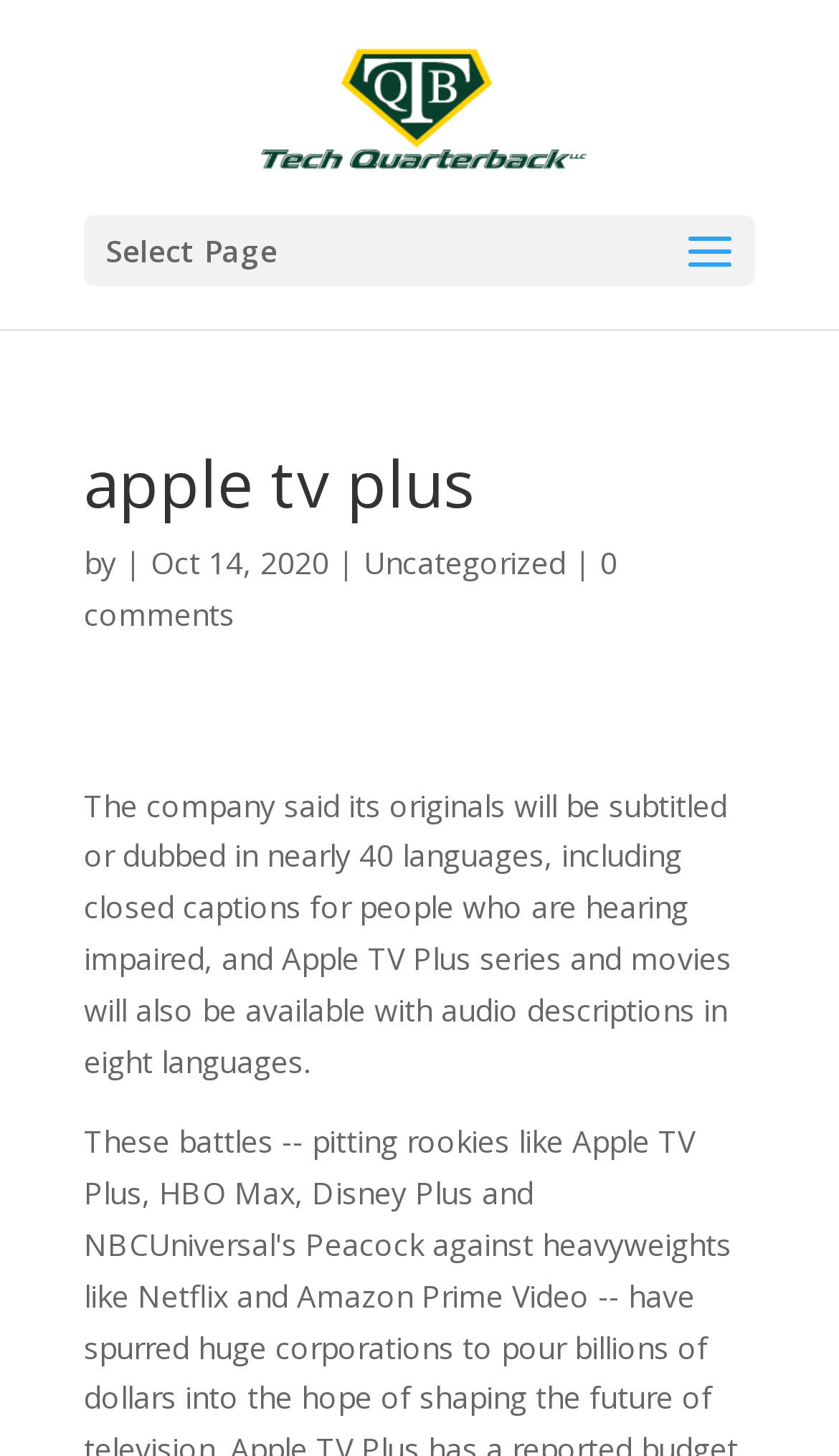Answer the following query concisely with a single word or phrase:
How many comments does the article have?

0